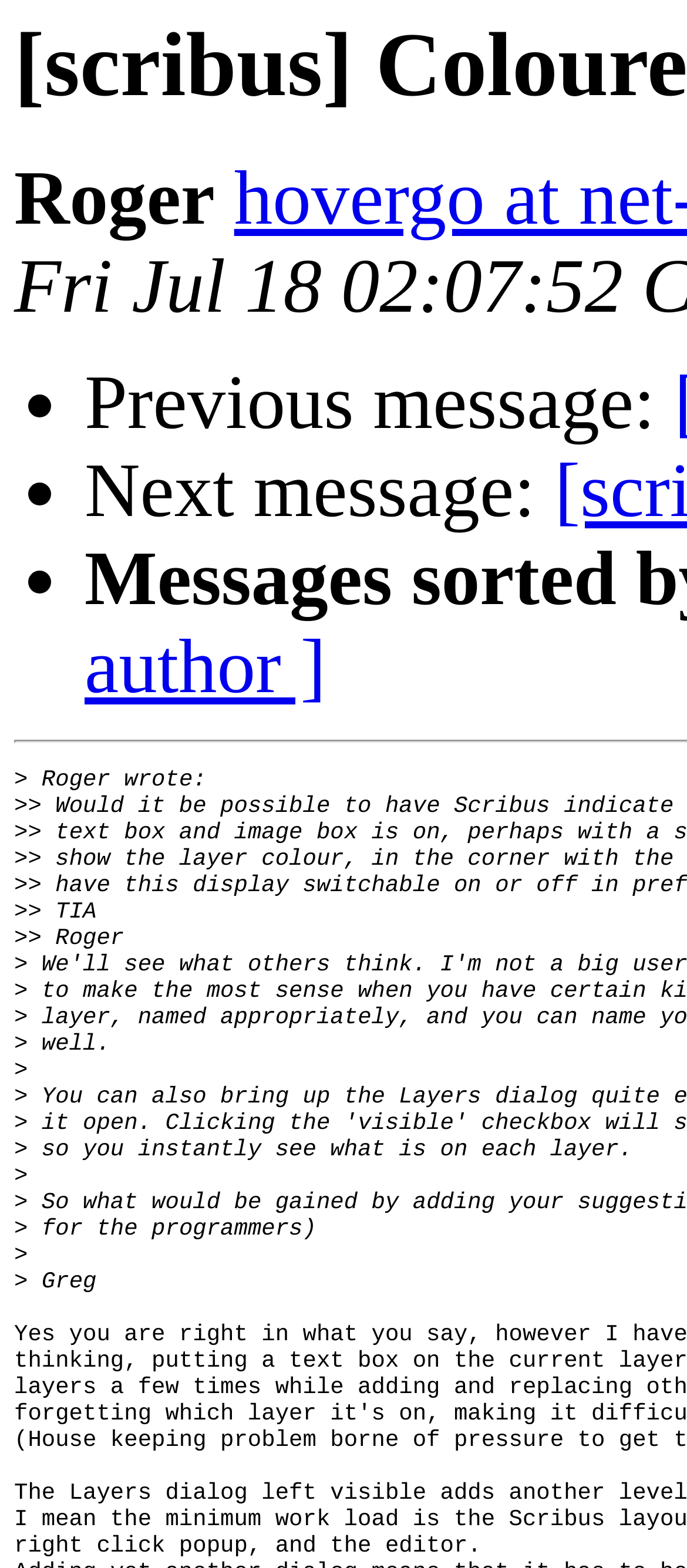Please answer the following question using a single word or phrase: 
Who is the recipient of the message 'so you instantly see what is on each layer.'?

Greg